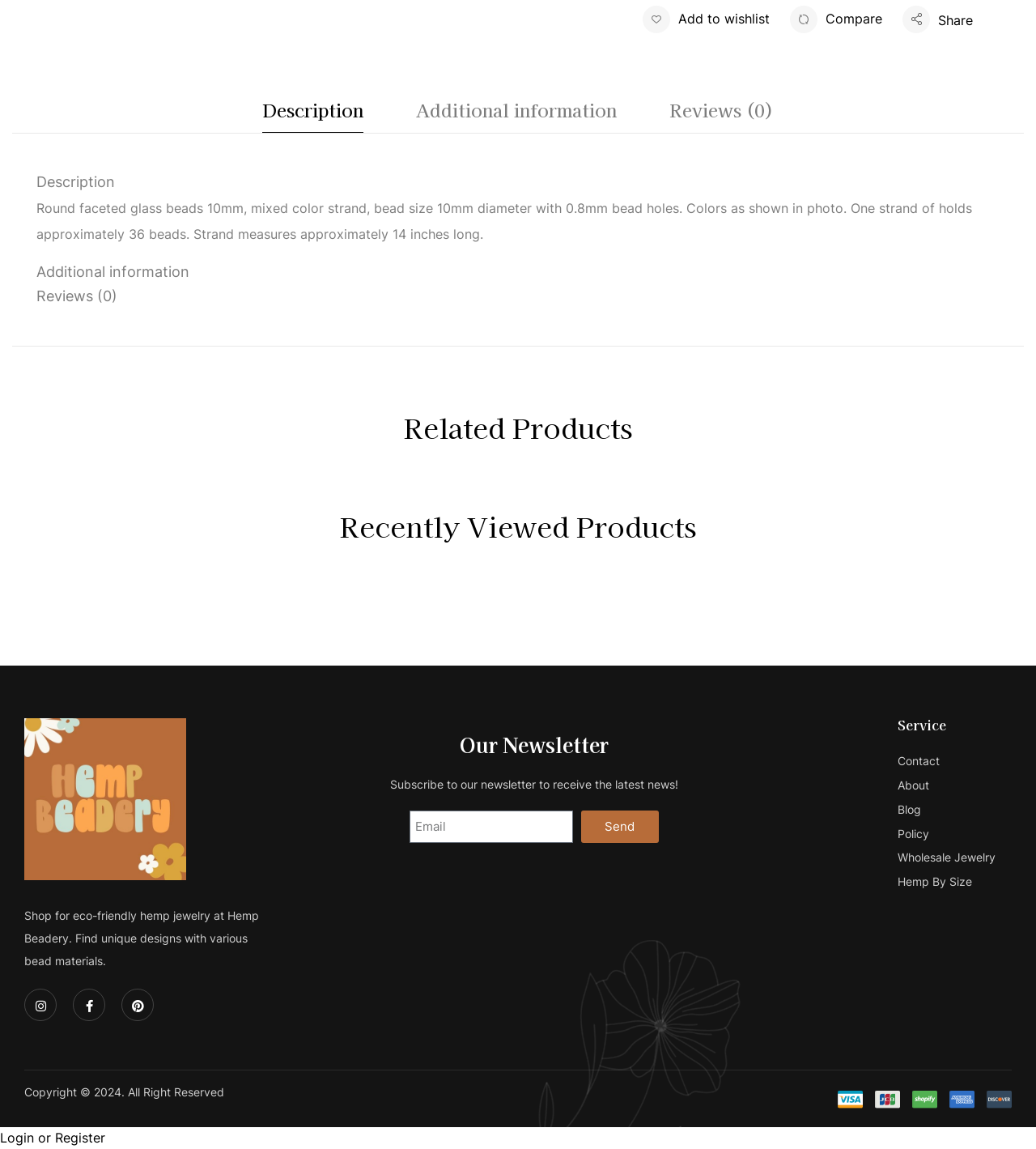Find the coordinates for the bounding box of the element with this description: "Contact".

[0.866, 0.654, 0.97, 0.671]